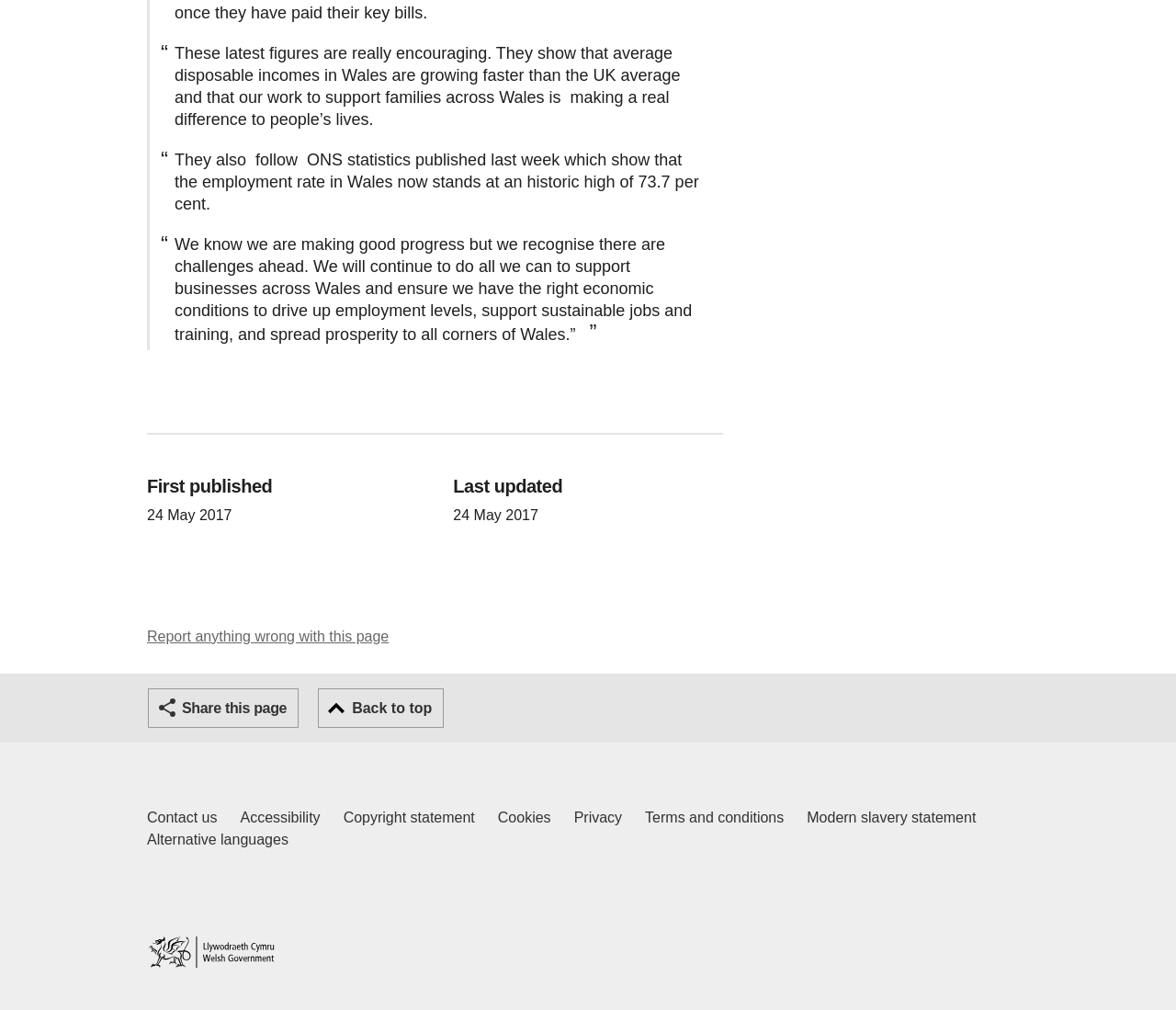Provide a brief response in the form of a single word or phrase:
What is the current employment rate in Wales?

73.7 per cent